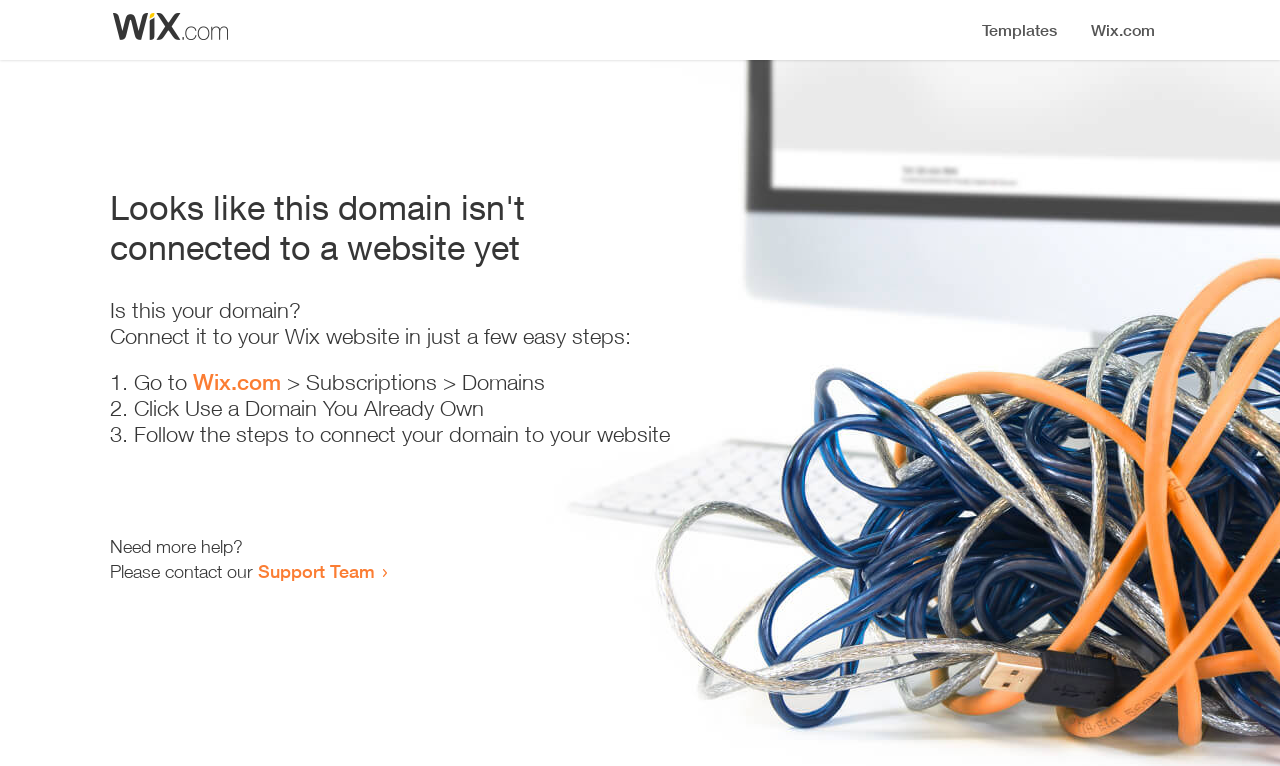Respond with a single word or phrase for the following question: 
What is the purpose of this webpage?

To guide domain connection